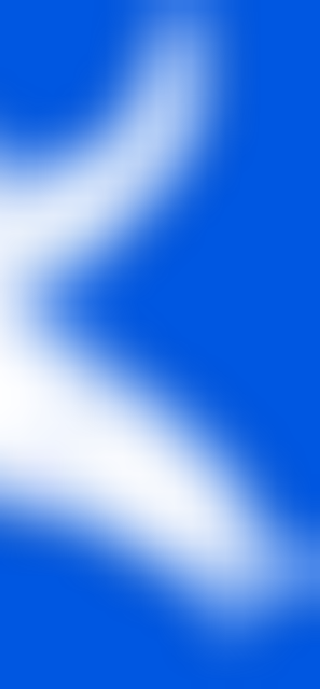Please provide a detailed answer to the question below by examining the image:
What themes is the artwork associated with?

The artwork 'Small White Lady' is likely associated with themes of creativity and expression, inviting exploration and interpretation, as it presents a dynamic and abstract composition.